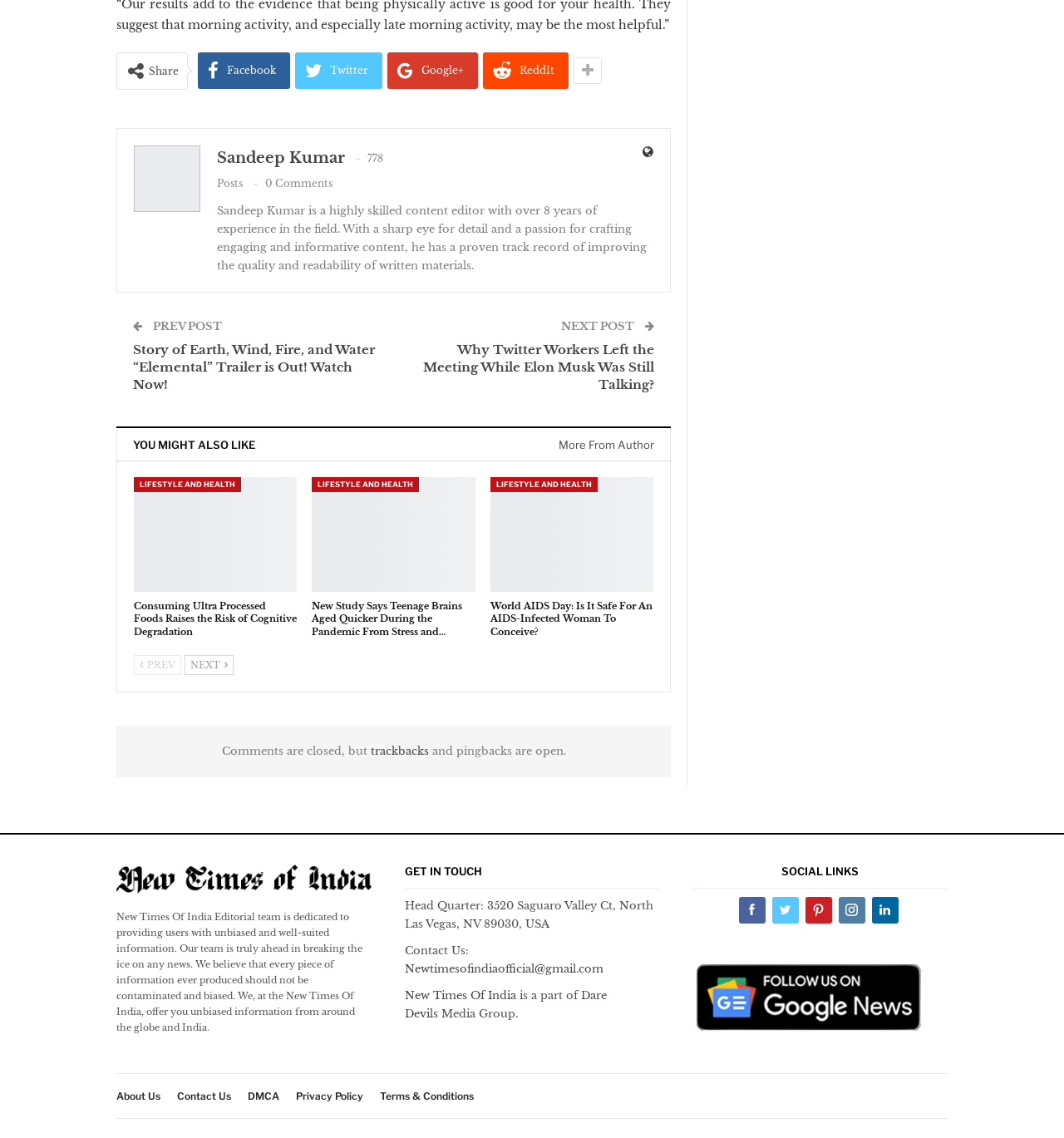Pinpoint the bounding box coordinates of the clickable element needed to complete the instruction: "Get in touch with the team". The coordinates should be provided as four float numbers between 0 and 1: [left, top, right, bottom].

[0.38, 0.76, 0.453, 0.771]